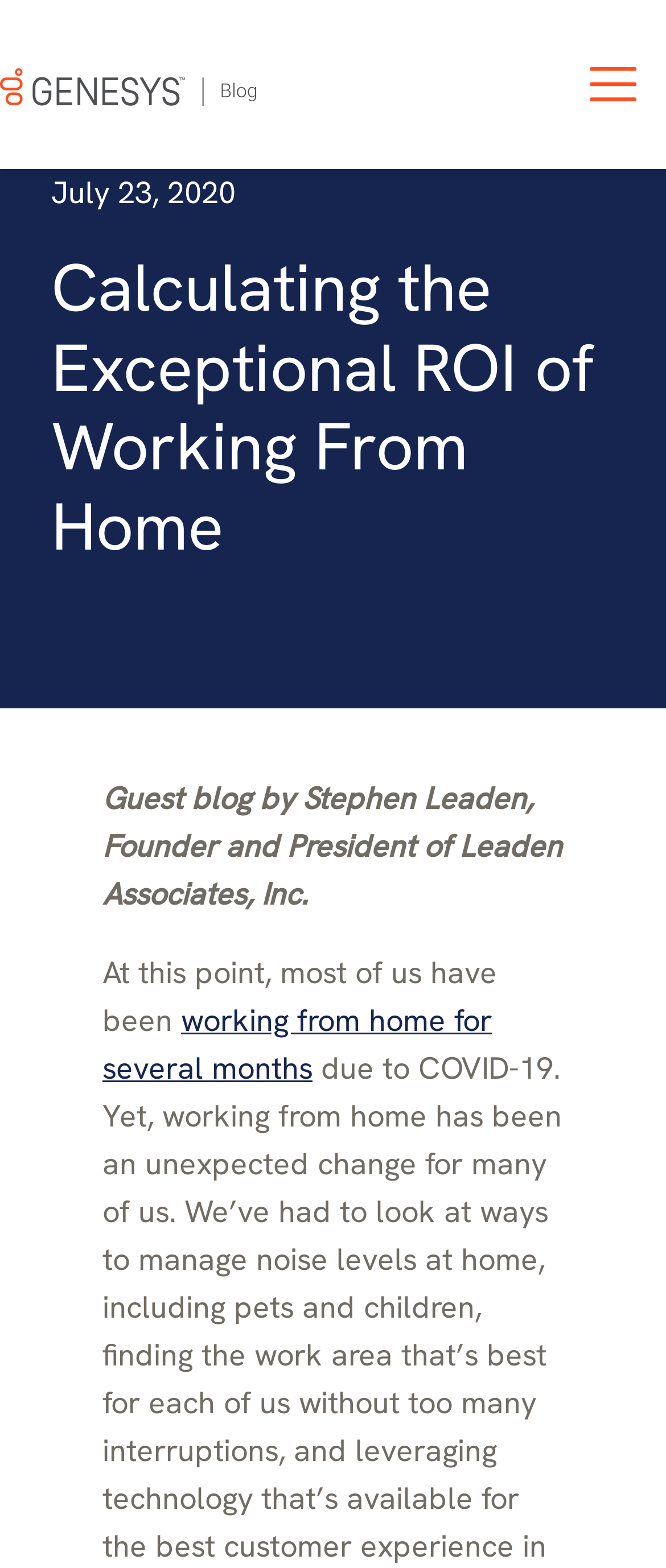Use the information in the screenshot to answer the question comprehensively: What is the date of the blog post?

I found the date of the blog post by looking at the StaticText element with the text 'July 23, 2020' which is located at the top of the webpage.